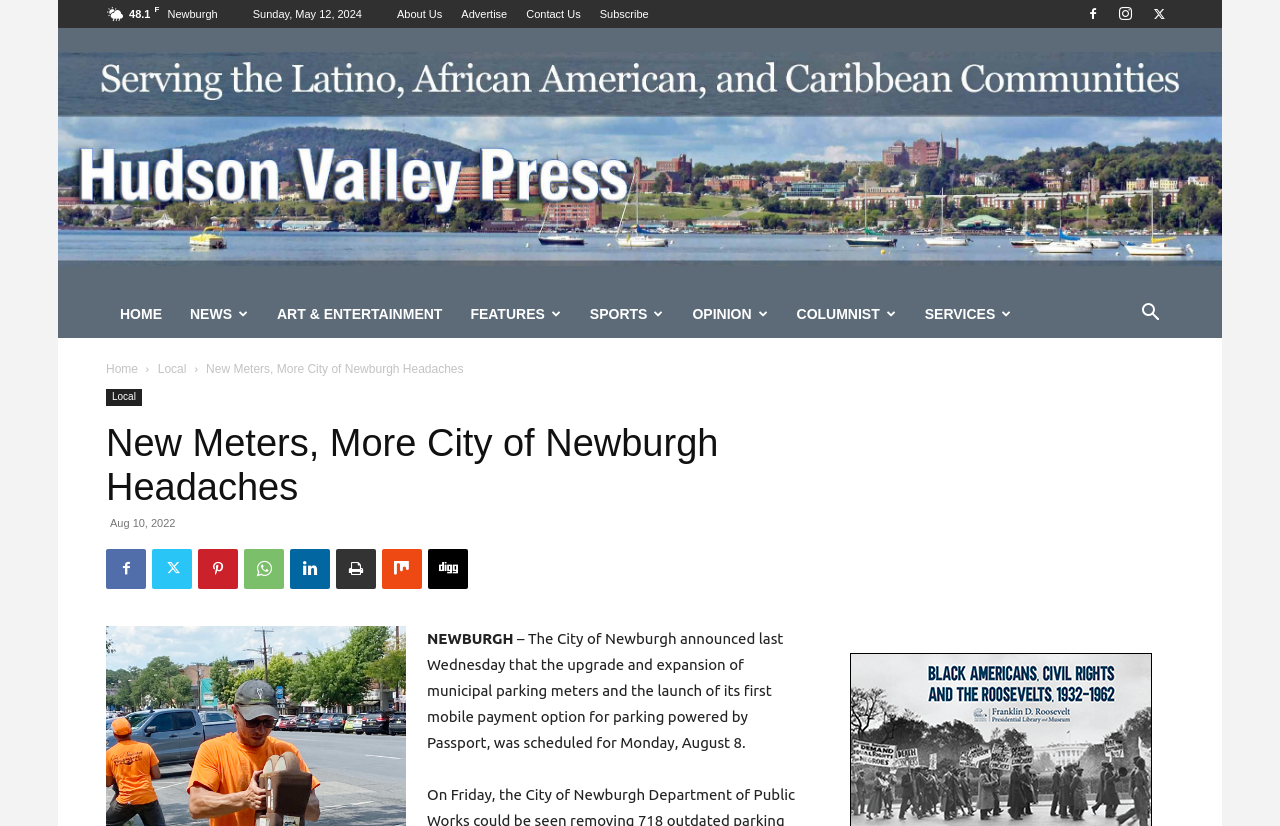From the screenshot, find the bounding box of the UI element matching this description: "Brewers". Supply the bounding box coordinates in the form [left, top, right, bottom], each a float between 0 and 1.

None